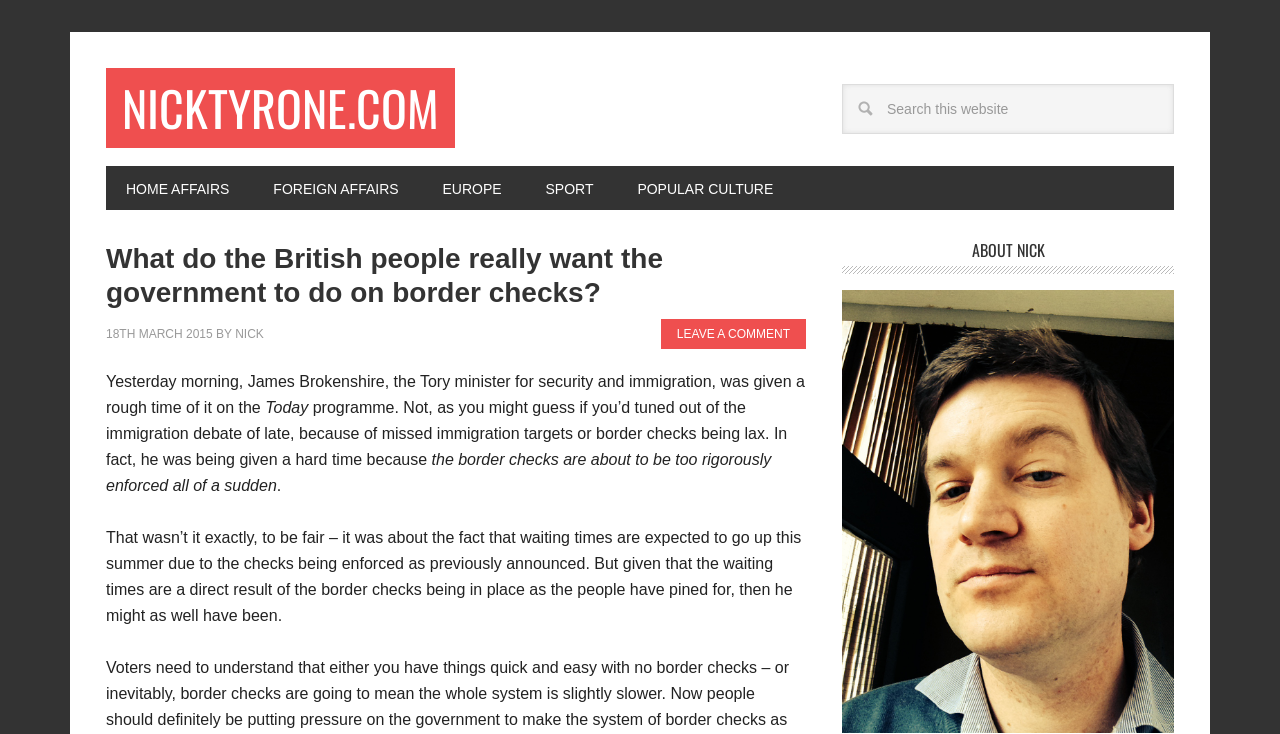Determine the bounding box coordinates of the element's region needed to click to follow the instruction: "Search this website". Provide these coordinates as four float numbers between 0 and 1, formatted as [left, top, right, bottom].

[0.658, 0.114, 0.917, 0.183]